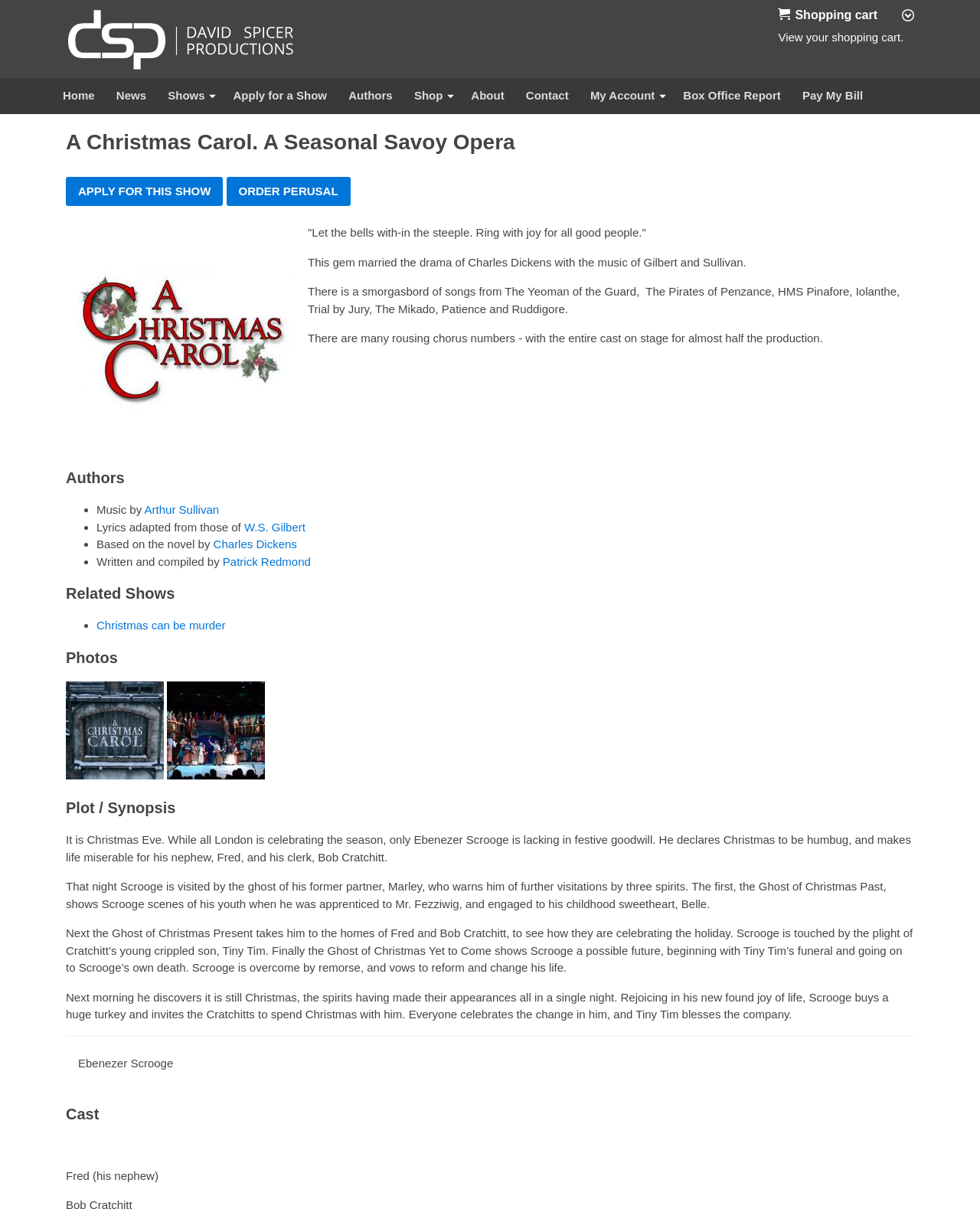Based on the image, give a detailed response to the question: What is the name of the show?

The name of the show can be found in the heading element at the top of the webpage, which reads 'A Christmas Carol. A Seasonal Savoy Opera'.